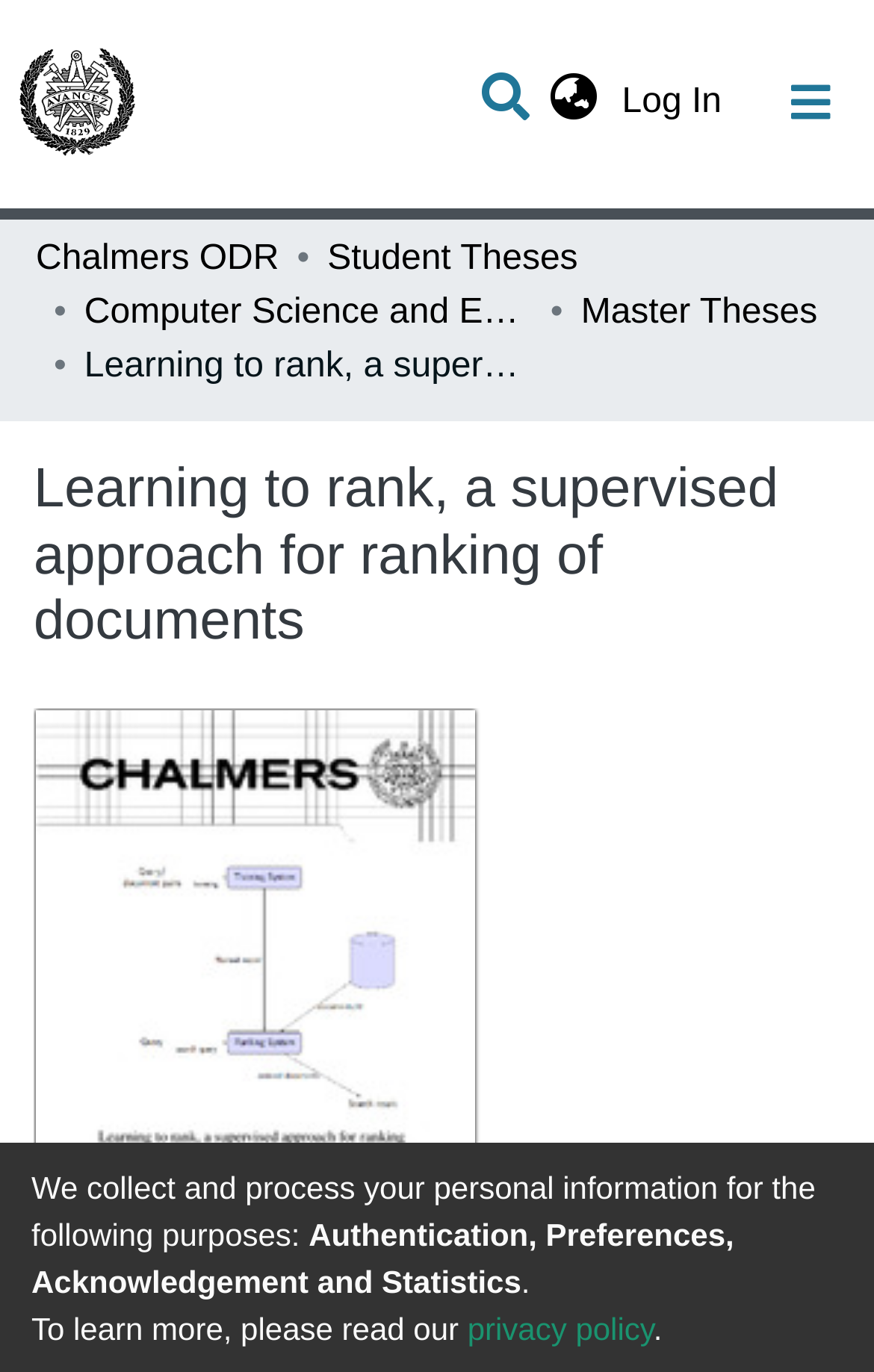Please identify the bounding box coordinates of the element on the webpage that should be clicked to follow this instruction: "Go to Communities & Collections". The bounding box coordinates should be given as four float numbers between 0 and 1, formatted as [left, top, right, bottom].

[0.041, 0.152, 0.959, 0.217]